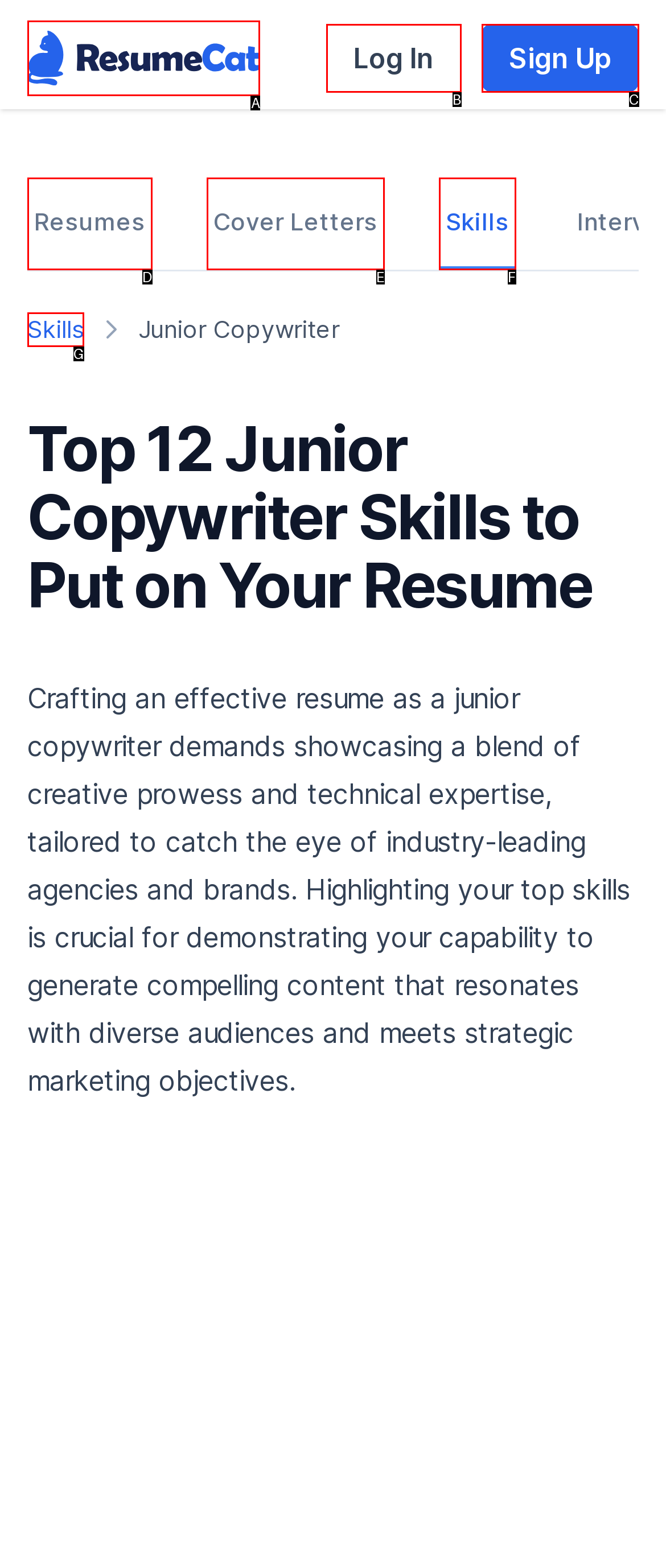From the given choices, indicate the option that best matches: Sign Up
State the letter of the chosen option directly.

C